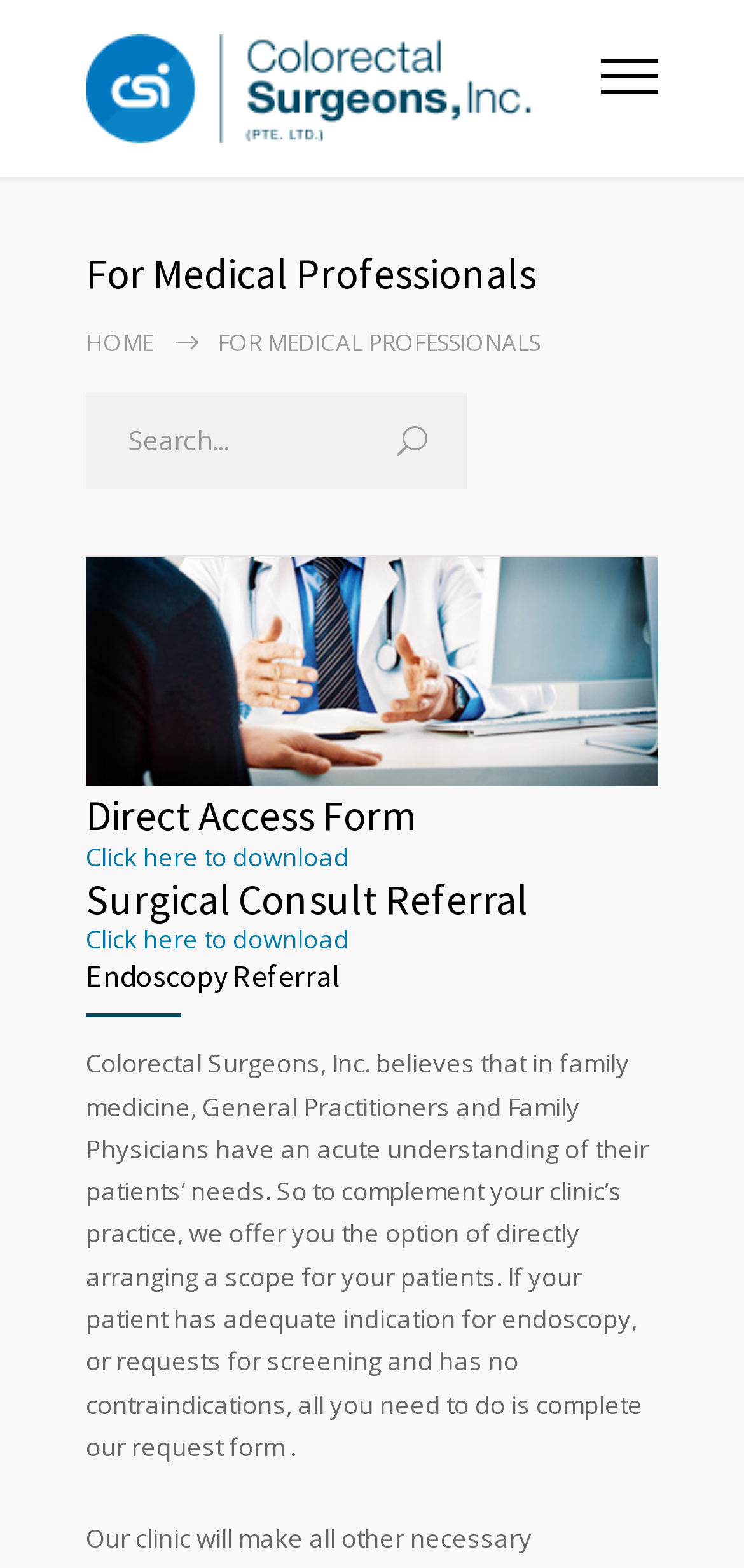Look at the image and answer the question in detail:
What is the purpose of the Surgical Consult Referral?

The Surgical Consult Referral is a downloadable form that allows patients to request a surgical consultation, as evident from the link 'Surgical Consult Referral Click here to download' and the heading 'Surgical Consult Referral' above it.